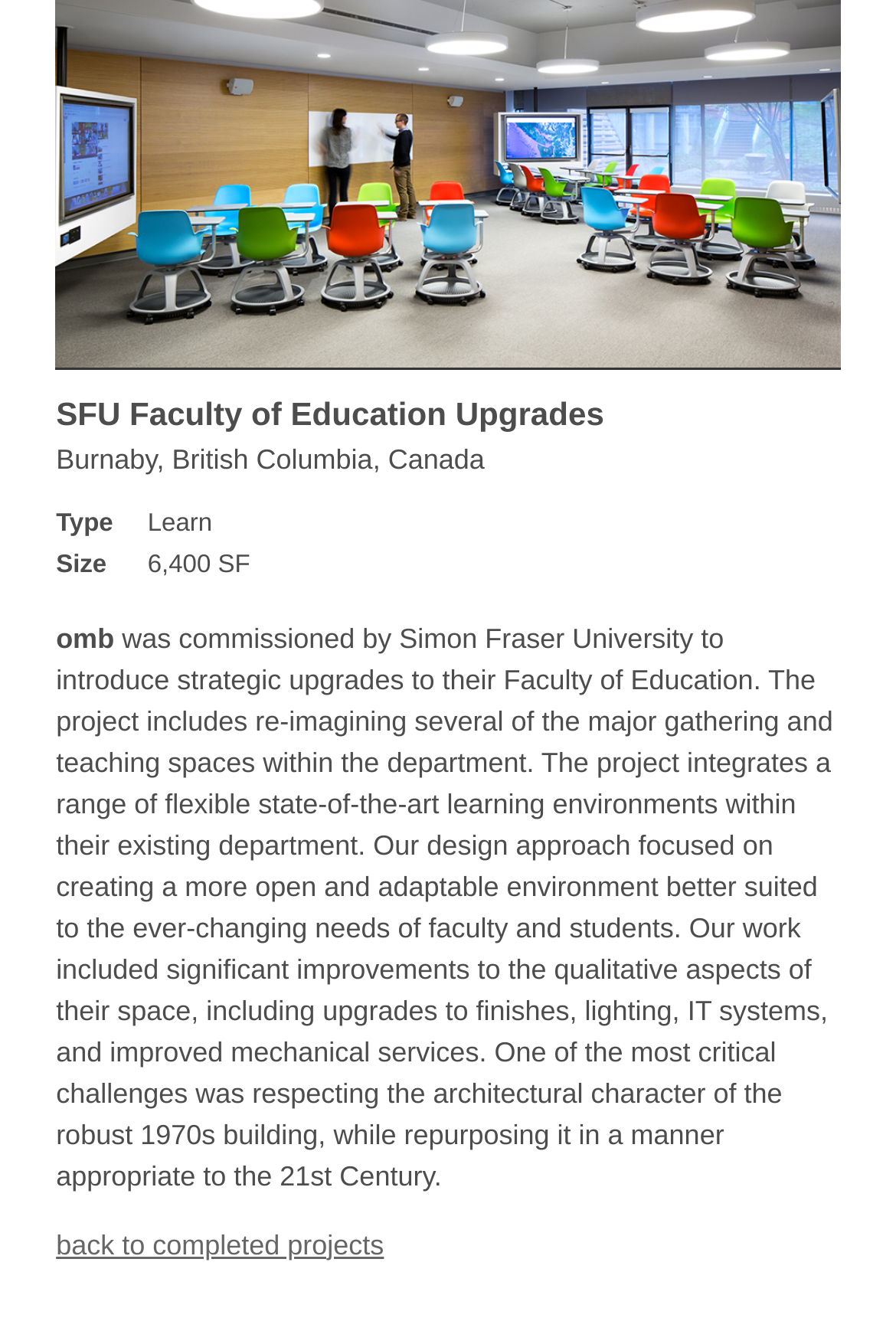Given the description: "back to completed projects", determine the bounding box coordinates of the UI element. The coordinates should be formatted as four float numbers between 0 and 1, [left, top, right, bottom].

[0.062, 0.914, 0.429, 0.938]